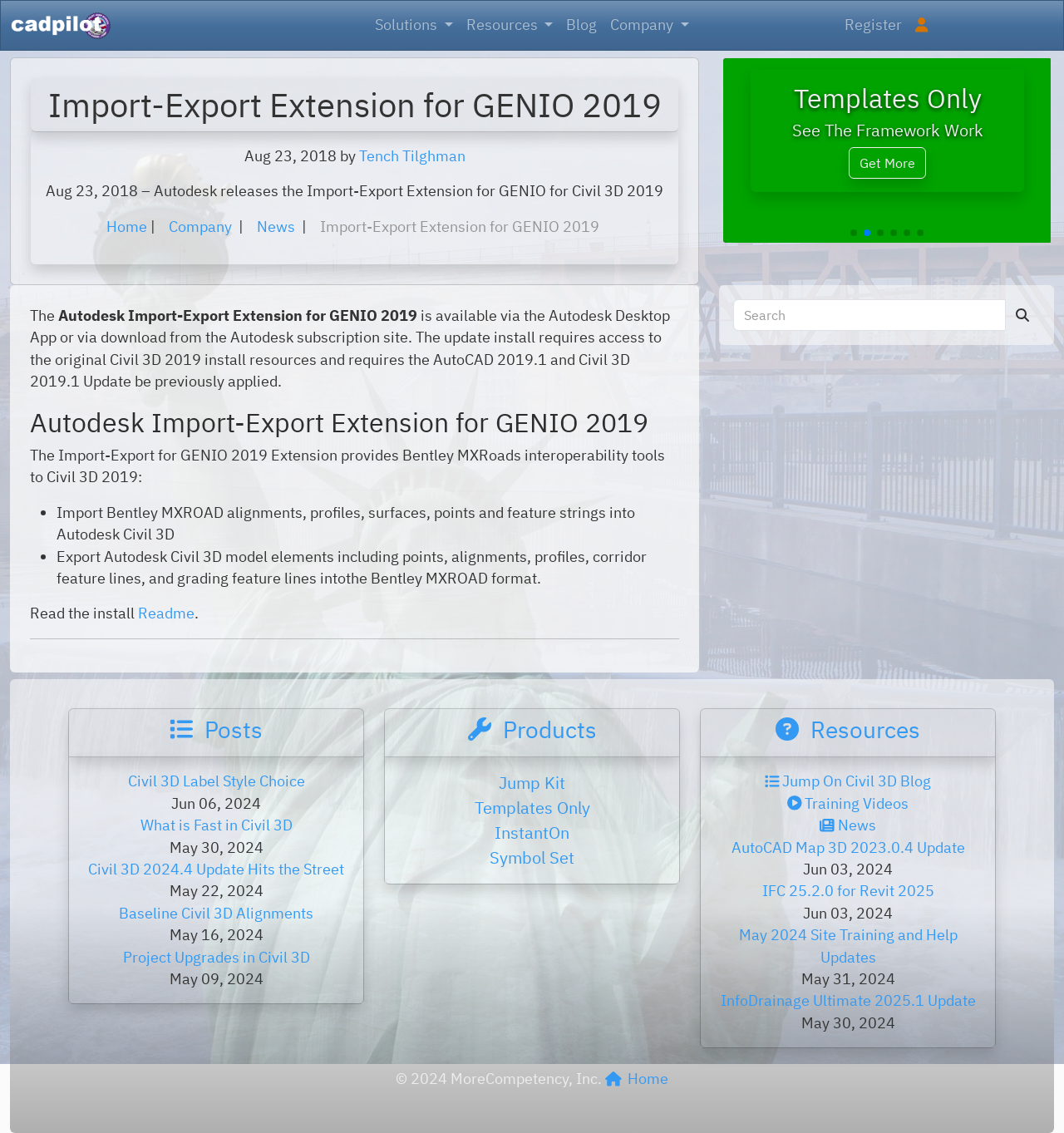Describe all the key features of the webpage in detail.

The webpage is an article about the Import-Export Extension for GENIO 2019, a software tool for Autodesk Civil 3D. At the top, there is a navigation menu with links to "Solutions", "Resources", "Blog", "Company", and "Register". Below the menu, there is a logo of cadpilot.com, a company that provides Civil 3D training and resources.

The main content of the page is divided into two sections. The left section contains the article title, "Import-Export Extension for GENIO 2019", and a brief description of the software tool. Below the title, there is a breadcrumb navigation menu showing the path "Home > Company > News > Import-Export Extension for GENIO 2019".

The right section of the page contains a series of groups, each with a heading and a link to "Get More". The groups are labeled "Framework Videos", "Jump Kit", "Templates Only", "Become a Member", and "Autodesk Civil Videos". Each group has a brief description and a link to access more information.

Below the groups, there is a video player with controls to play, mute, and enter full screen. The video is accompanied by a slider to scrub through the video timeline.

At the bottom of the page, there are links to other articles, including "Civil 3D Label Style Choice", "What is Fast in Civil 3D", and "Project Upgrades in Civil 3D". Each link is accompanied by a date, indicating when the article was published.

There is also a search box at the bottom of the page, allowing users to search for specific content on the website.